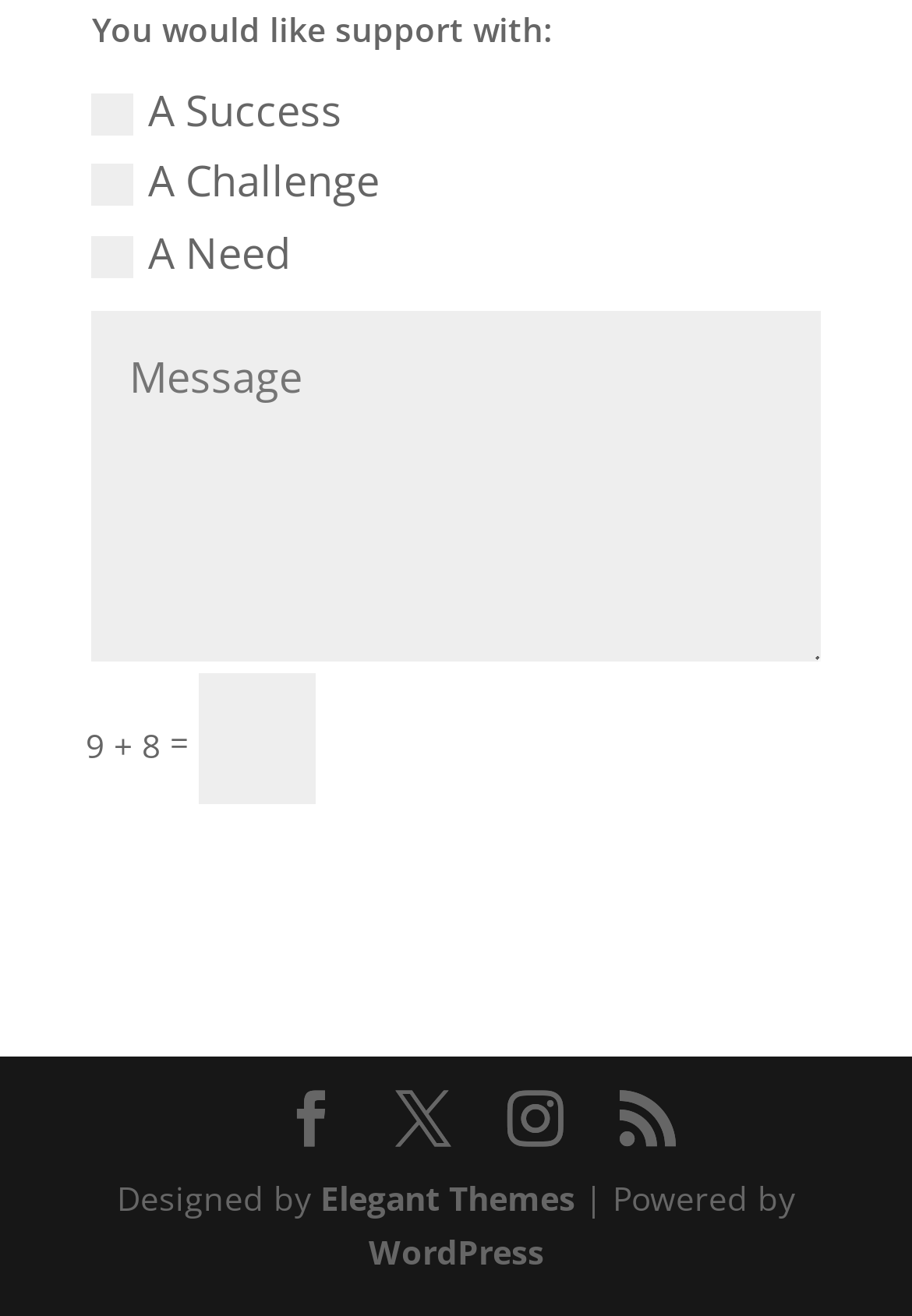Determine the bounding box coordinates for the area that needs to be clicked to fulfill this task: "Check out the AEW Dynamite 2/3/2021 Preview". The coordinates must be given as four float numbers between 0 and 1, i.e., [left, top, right, bottom].

None